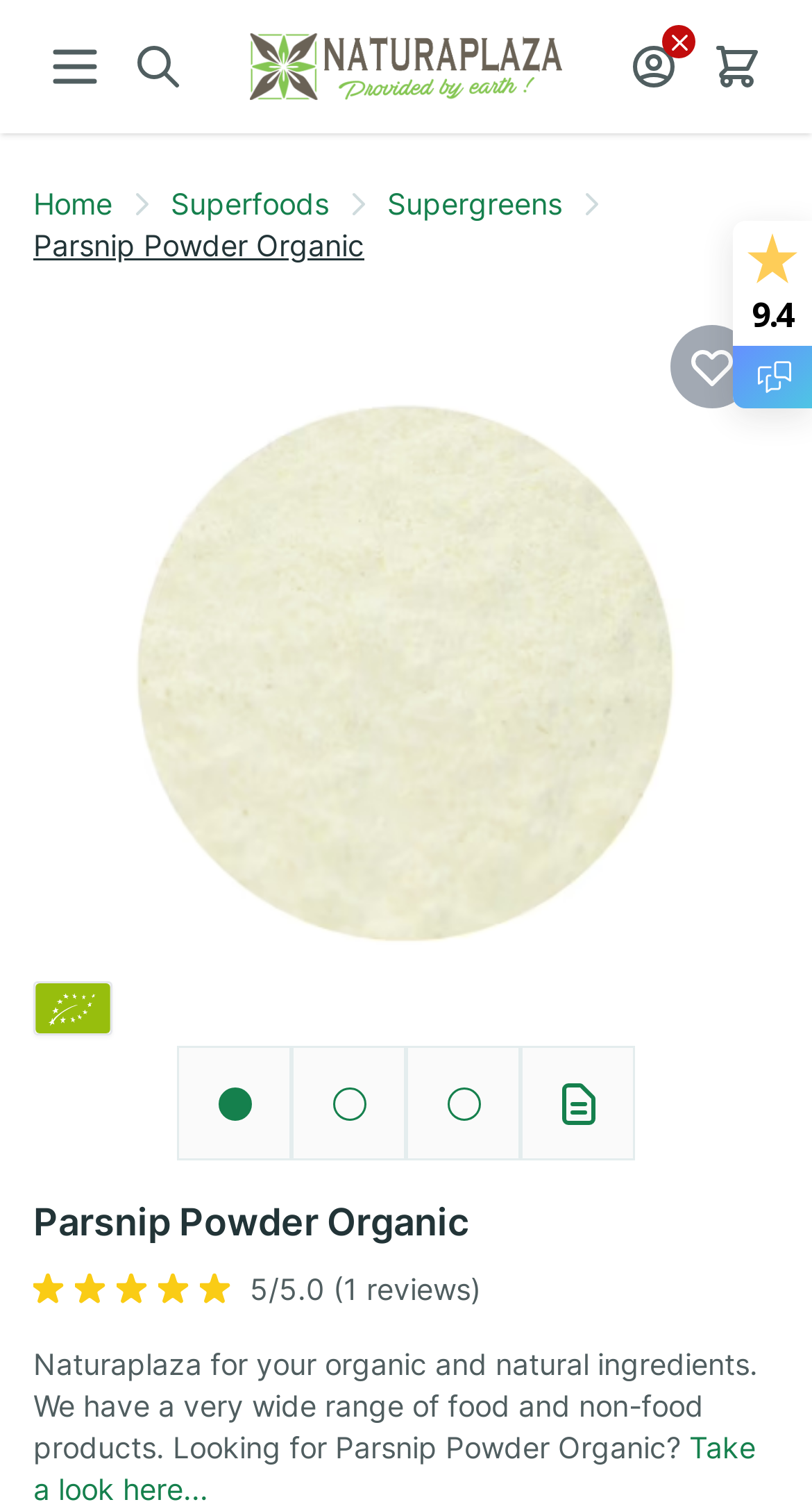Write a detailed summary of the webpage, including text, images, and layout.

This webpage is about Parsnip Powder Organic, a product offered by Naturaplaza. At the top left corner, there is a menu button with an accompanying image. Next to it is a search button with a search icon. The store logo, Naturaplaza, is located at the top center, accompanied by an image. On the top right corner, there are links to "My Account" and a shopping cart, both with corresponding images.

Below the top navigation bar, there is a breadcrumb navigation section that shows the path from "Home" to "Superfoods" to "Supergreens" and finally to "Parsnip Powder Organic". The product name "Parsnip Powder Organic" is displayed prominently in the middle of the page.

To the left of the product name, there is an image of an organic label. Below the product name, there is a large main product photo. There are also several smaller images and links arranged in a row, possibly showing different views or details of the product.

On the right side of the page, there is a button to "Add to Wish List" with a heart icon. Below it, there is a heading that repeats the product name, followed by a series of small images and text that appears to be a rating system, showing 5 out of 5 stars based on 1 review.

Further down the page, there is a paragraph of text that describes Naturaplaza and its offerings, followed by a link to "Take a look here...". At the bottom right corner, there is a link to a rating of 9.4, accompanied by two small images.